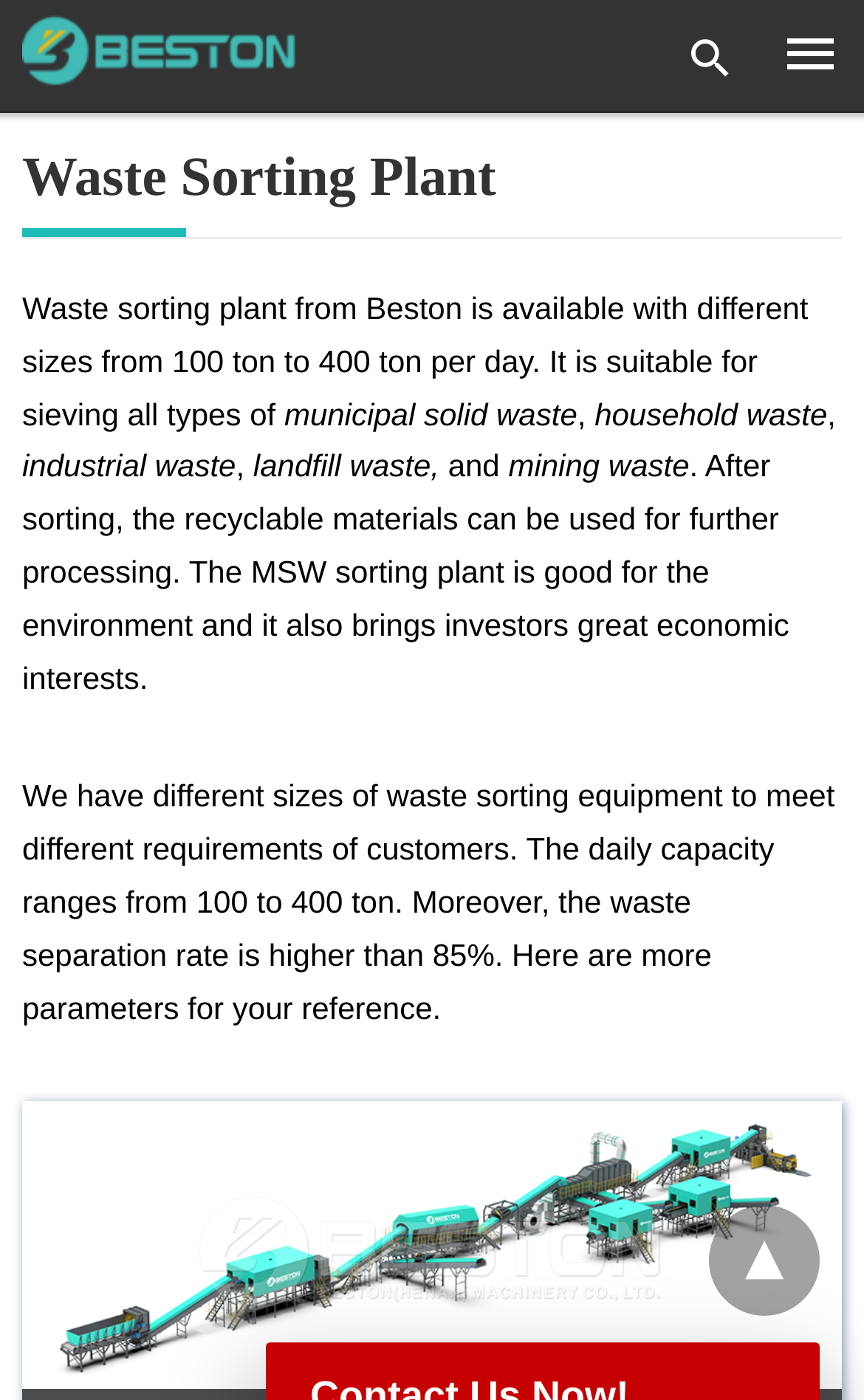Provide the bounding box coordinates for the UI element that is described by this text: "title="Beston Group"". The coordinates should be in the form of four float numbers between 0 and 1: [left, top, right, bottom].

[0.026, 0.011, 0.344, 0.061]